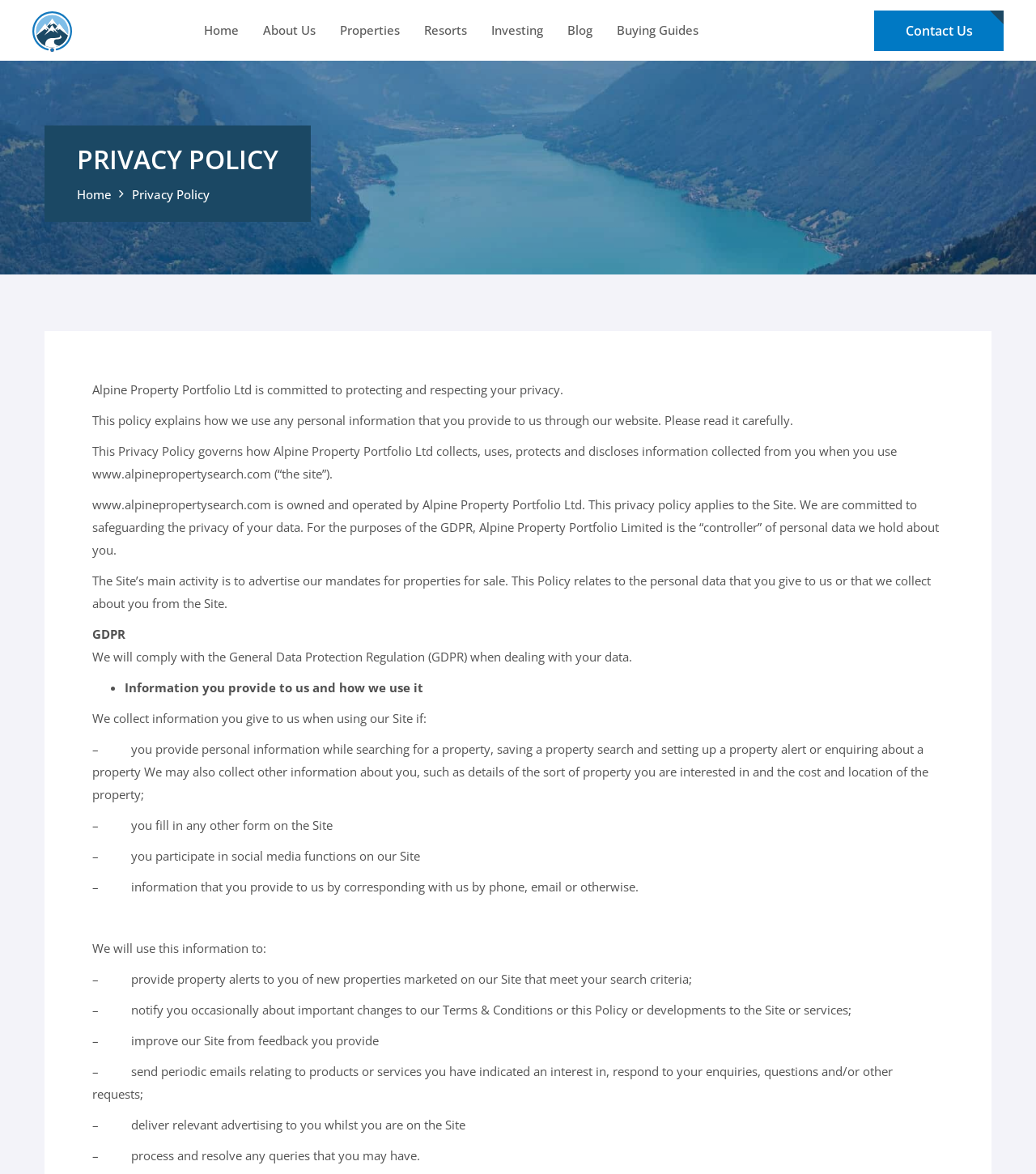Give a one-word or one-phrase response to the question:
What is the purpose of collecting user information?

To provide property alerts and services